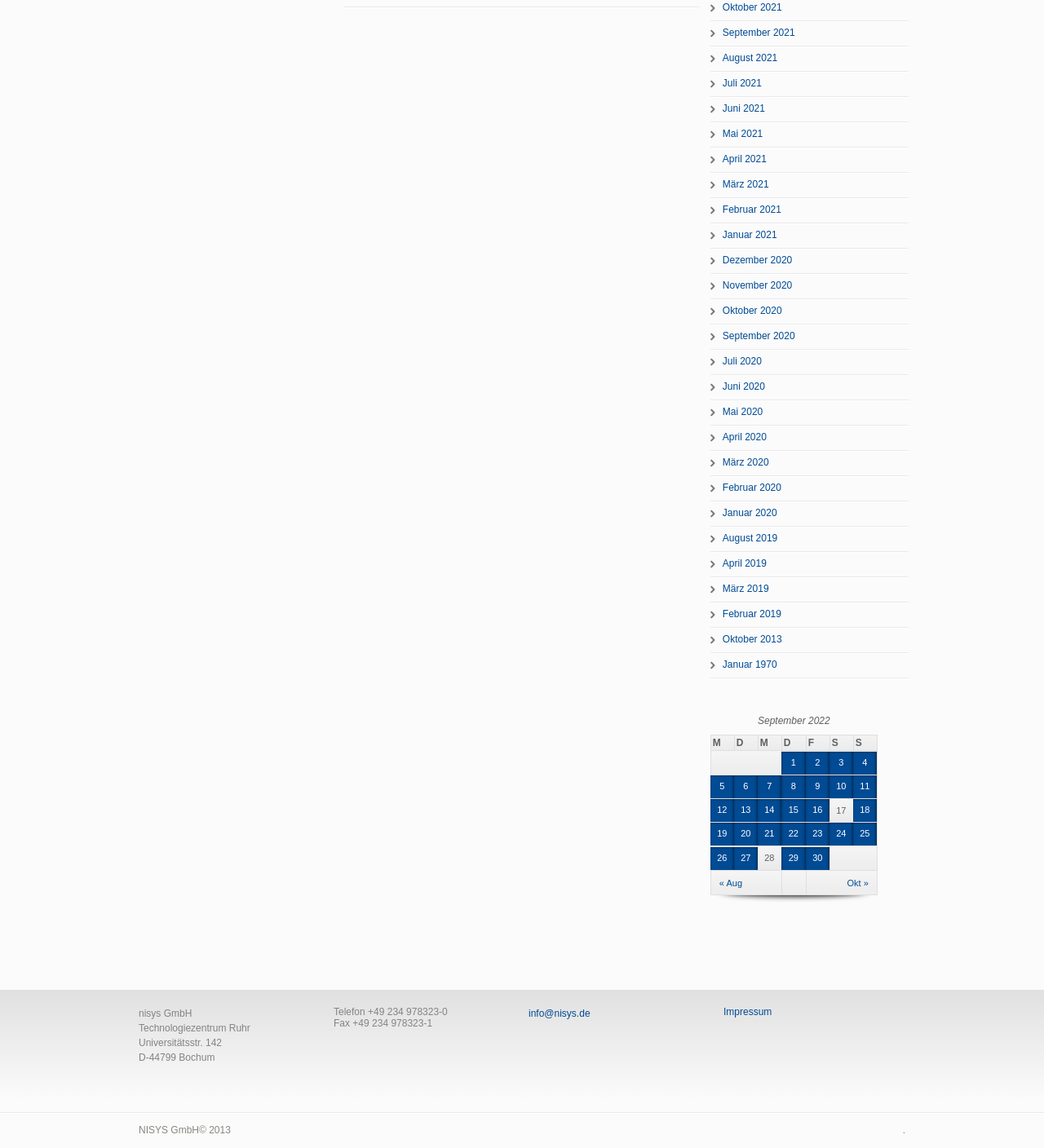Based on the element description: "Nancy Green - Aunt Jemima…", identify the bounding box coordinates for this UI element. The coordinates must be four float numbers between 0 and 1, listed as [left, top, right, bottom].

None